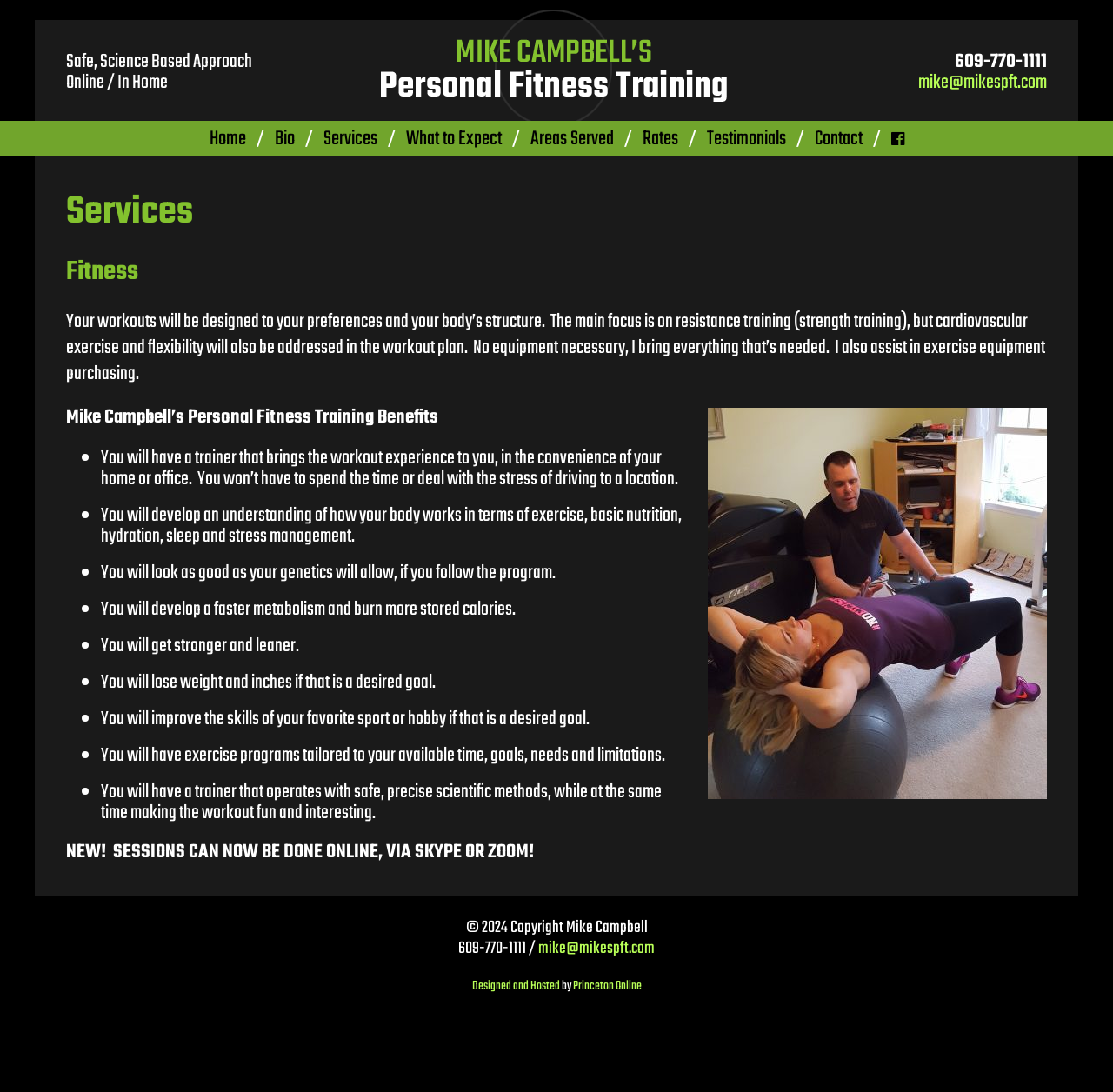Using the element description Facebook, predict the bounding box coordinates for the UI element. Provide the coordinates in (top-left x, top-left y, bottom-right x, bottom-right y) format with values ranging from 0 to 1.

[0.791, 0.113, 0.821, 0.142]